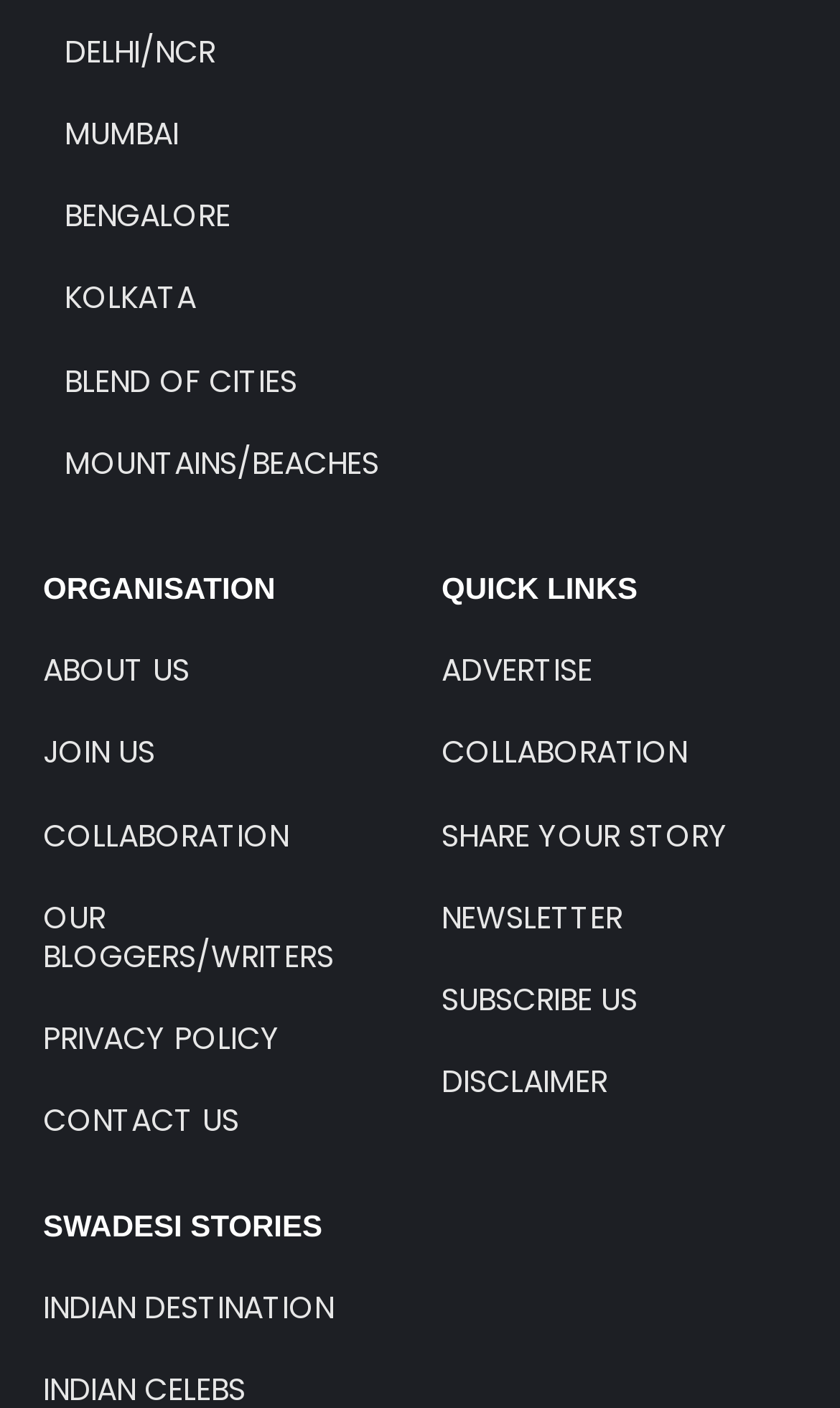How many sections are there on the webpage?
Based on the visual information, provide a detailed and comprehensive answer.

I analyzed the webpage and found that there are two main sections, one with city options and another with organisation-related options, including QUICK LINKS and other sub-sections.